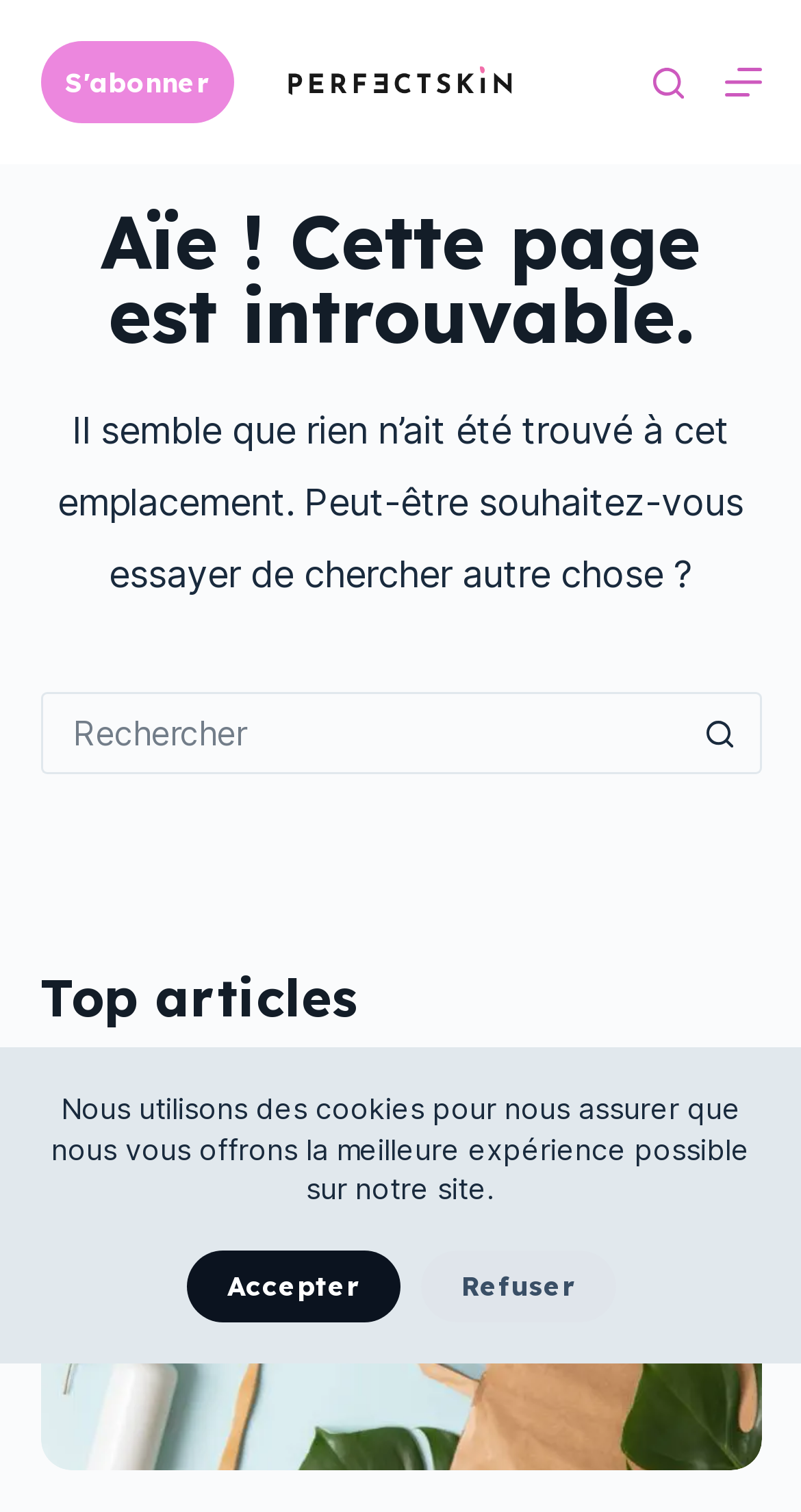What is the current page status?
Based on the image, answer the question with as much detail as possible.

The current page status is 'Page Not Found' as indicated by the heading 'Aïe ! Cette page est introuvable.' which translates to 'Oh no! This page is not found.'